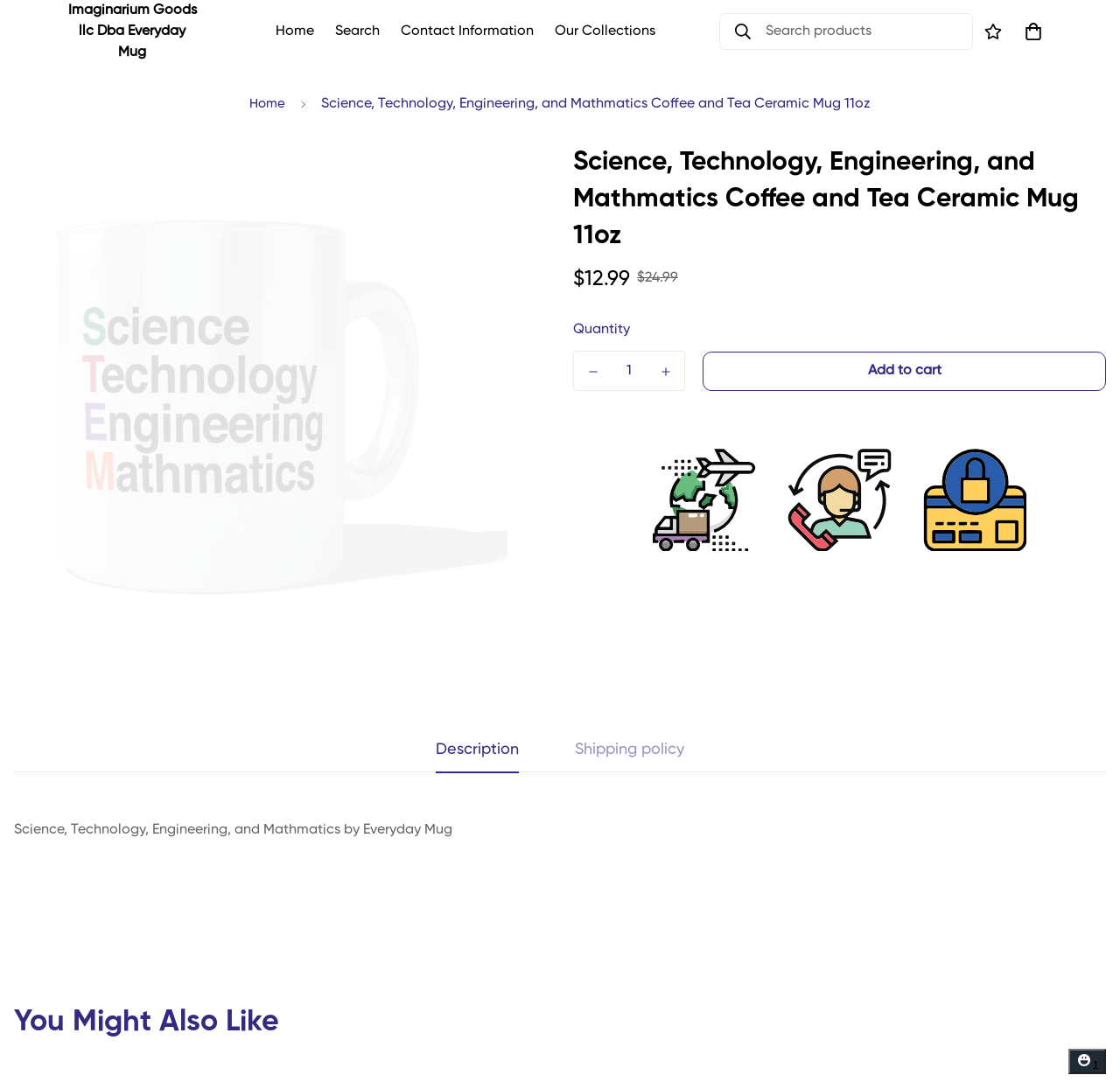Can you identify and provide the main heading of the webpage?

Science, Technology, Engineering, and Mathmatics Coffee and Tea Ceramic Mug 11oz